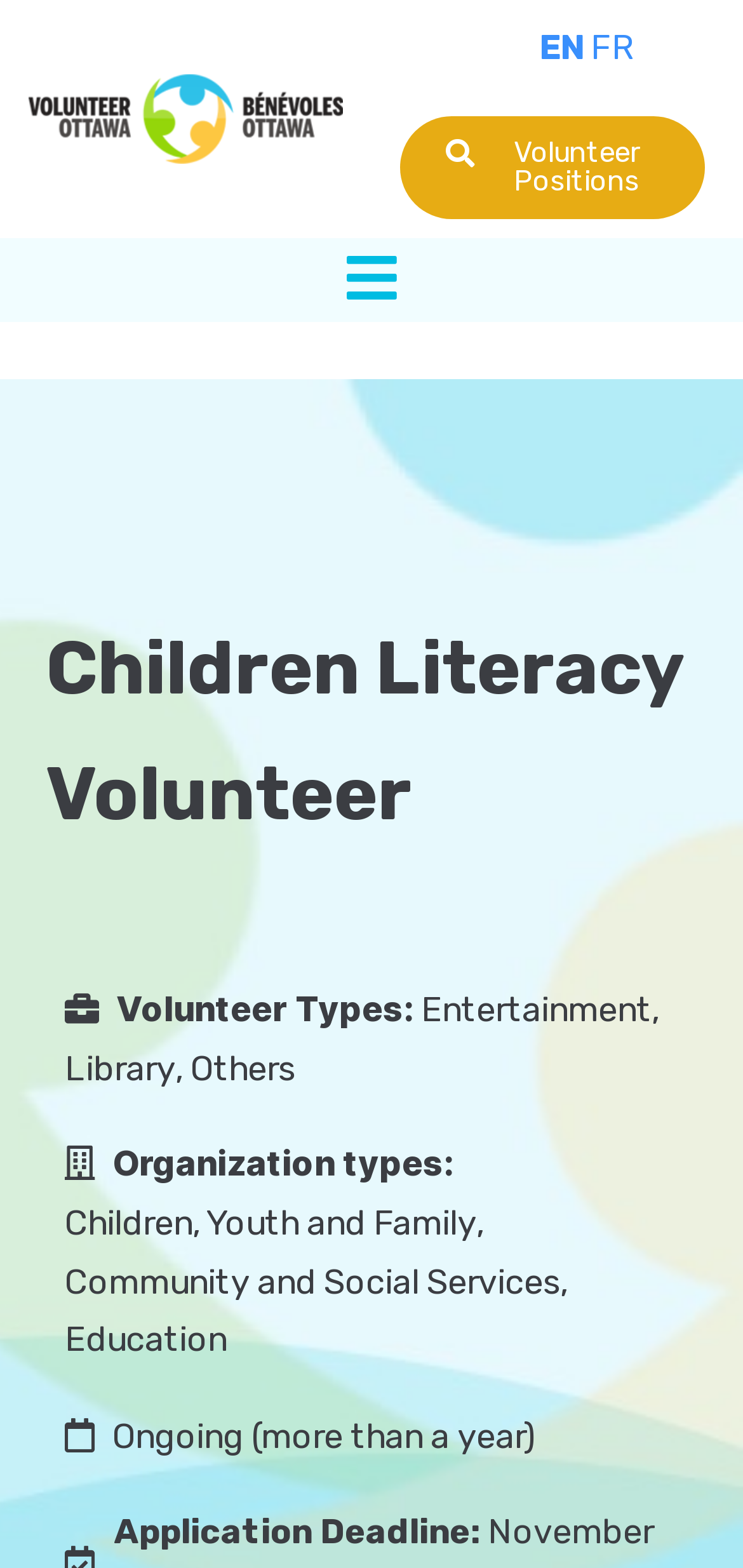Examine the image carefully and respond to the question with a detailed answer: 
How many fields are required in the application form?

The webpage shows two required fields in the application form: 'Your Full Name' and 'Your Email', both marked with an asterisk (*) symbol.